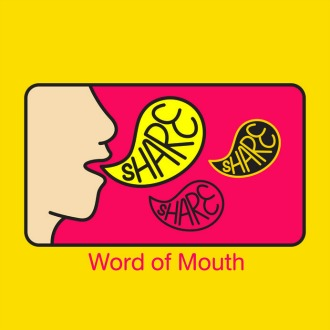Provide a comprehensive description of the image.

The image features an illustrative design titled "Word of Mouth," set against a bright yellow background. It depicts a stylized profile of a person speaking, from which colorful speech bubbles emerge. These bubbles prominently feature the word "SHARE" in a playful, bold font, emphasizing the importance of communication and sharing ideas or messages. Below the image, the phrase "Word of Mouth" is written in a clear, inviting manner, reinforcing the concept of sharing information through personal interactions. This visual metaphor aligns with the call to action found in the accompanying text, encouraging individuals to share their faith and testimonies, resembling a vibrant message of connection and outreach.